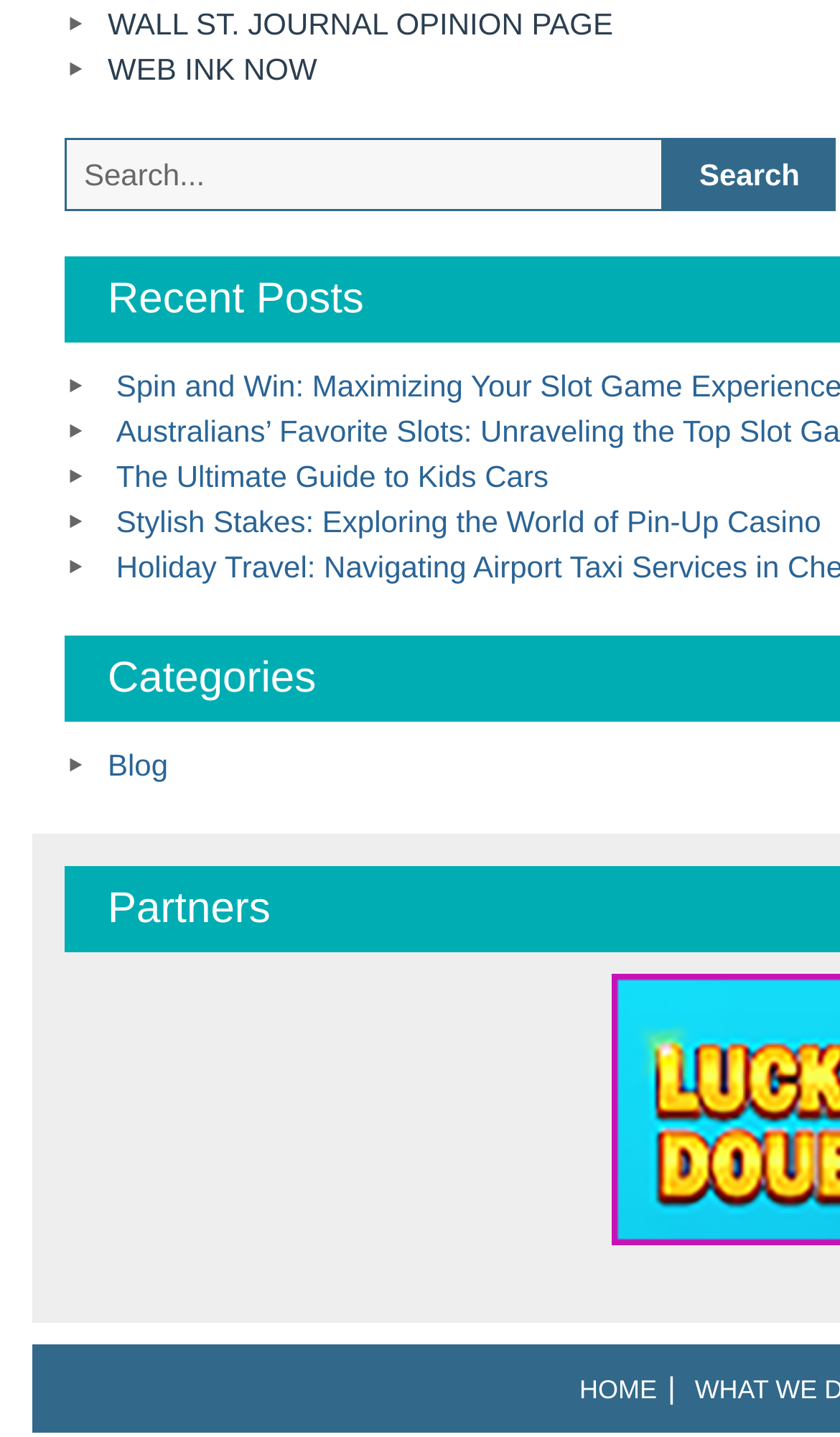Answer the question below in one word or phrase:
What is the name of the opinion page?

WALL ST. JOURNAL OPINION PAGE